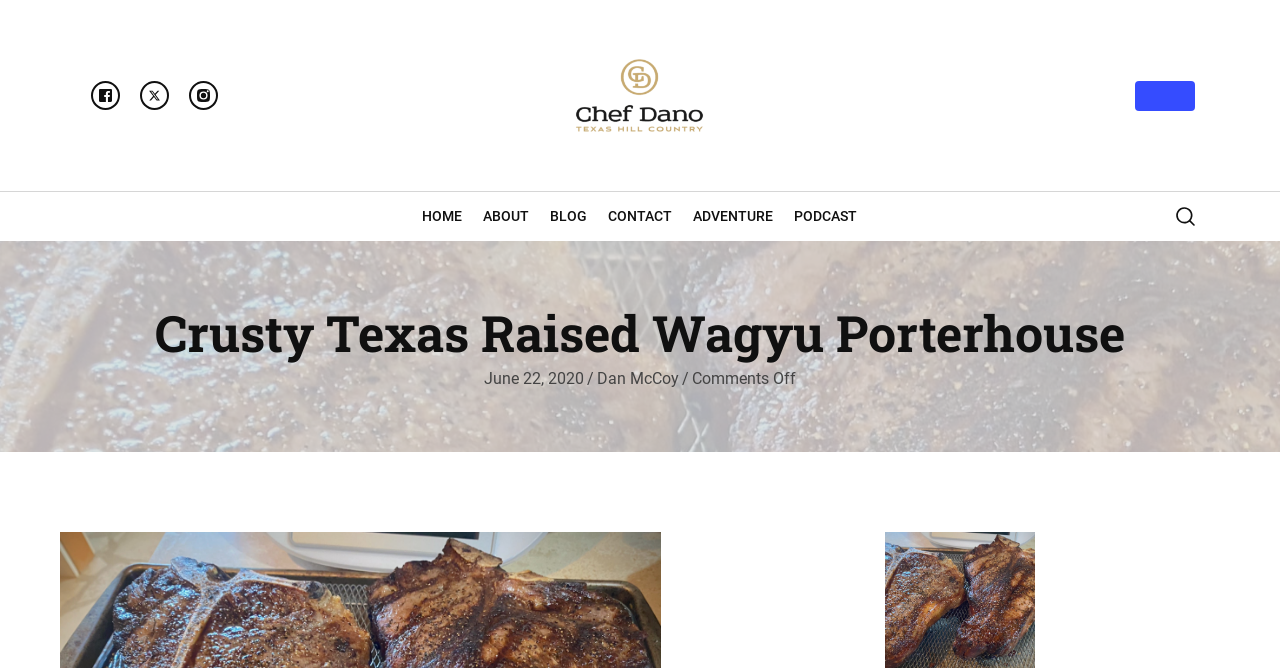Find the bounding box coordinates of the area to click in order to follow the instruction: "view the blog".

[0.43, 0.31, 0.459, 0.338]